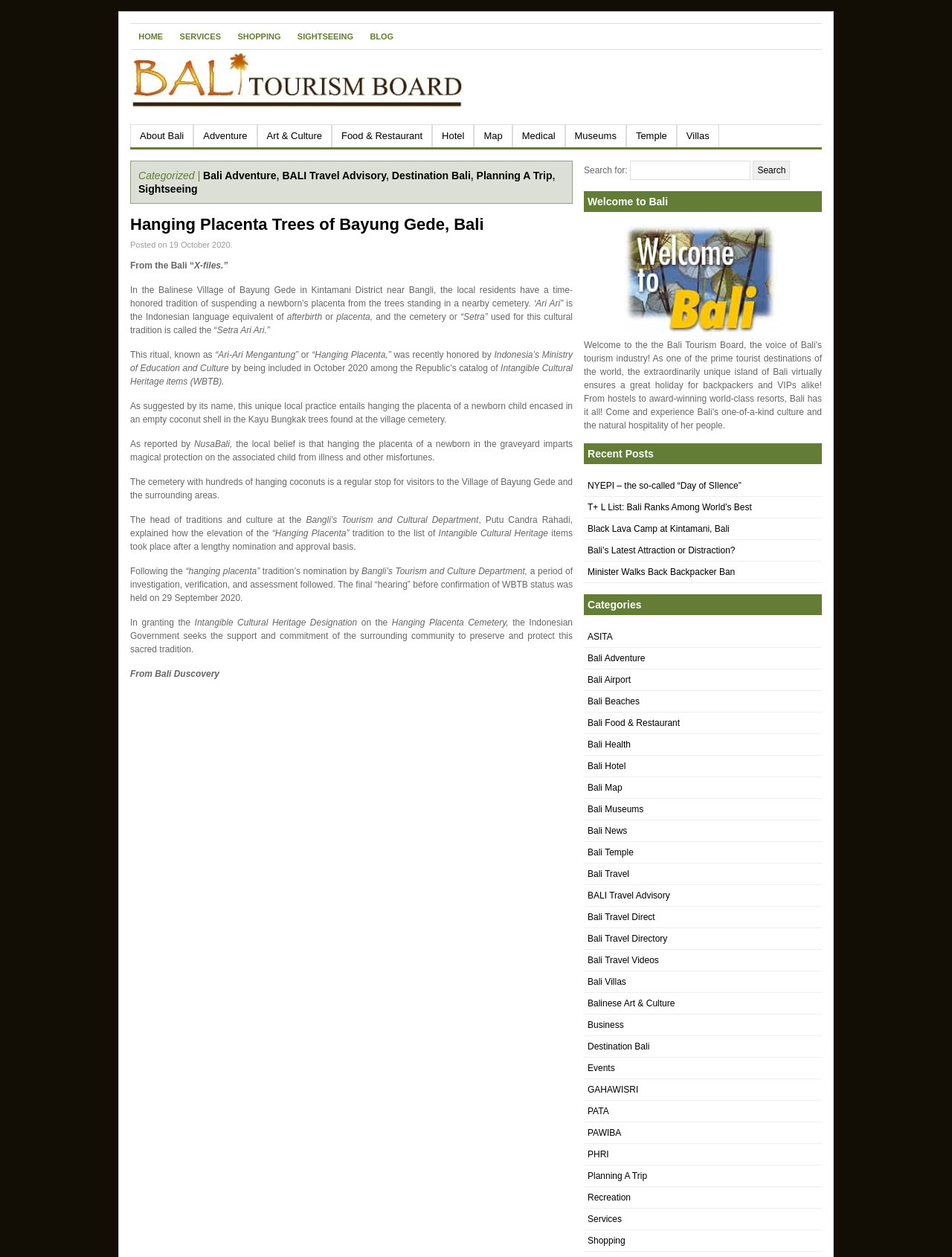What is the purpose of hanging the placenta in the graveyard?
Based on the image, answer the question with a single word or brief phrase.

Magical protection